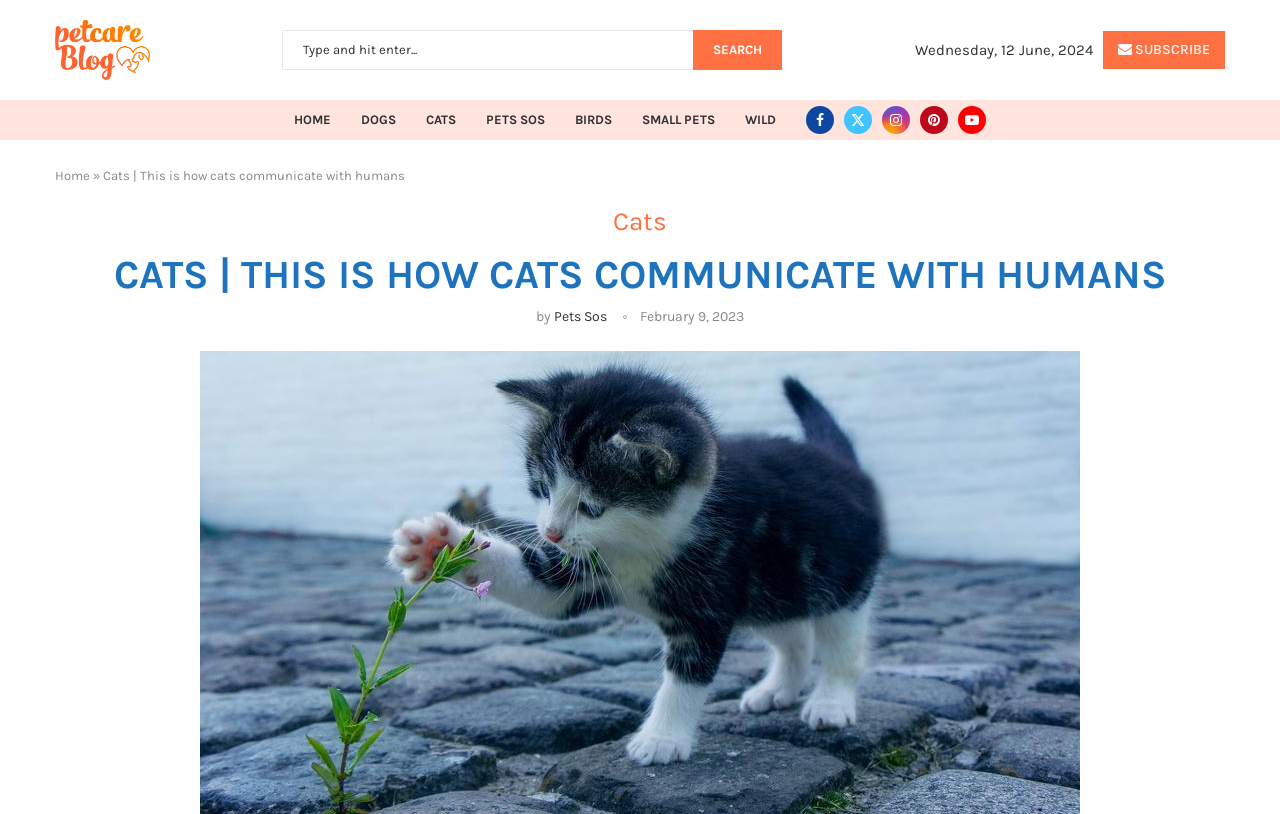Locate the headline of the webpage and generate its content.

CATS | THIS IS HOW CATS COMMUNICATE WITH HUMANS